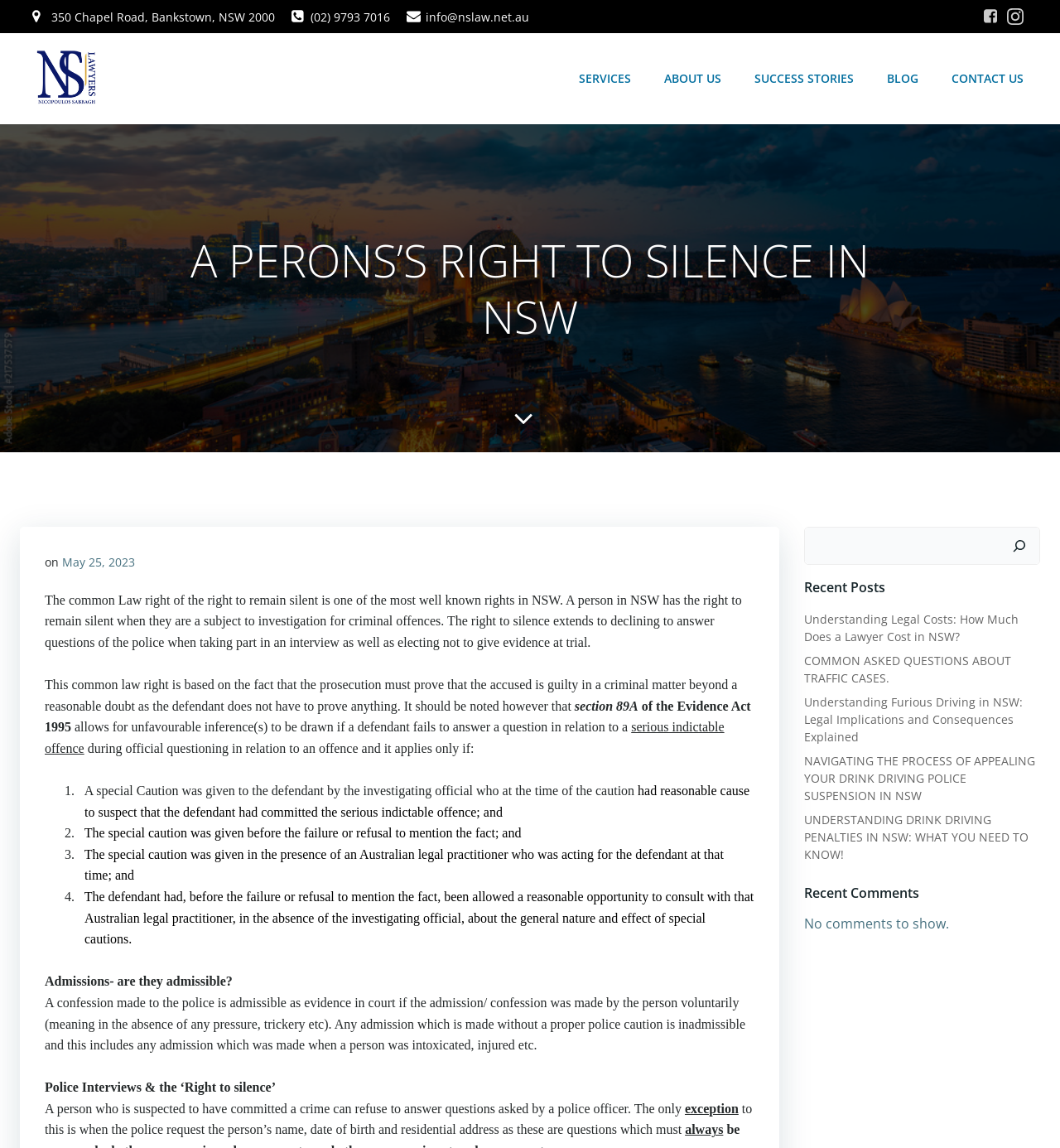What is the purpose of the search box at the bottom of the webpage?
Please provide a comprehensive answer to the question based on the webpage screenshot.

I found the answer by looking at the search box element at the bottom of the webpage, which contains a static text element that says 'Search', indicating that it is used to search the website.